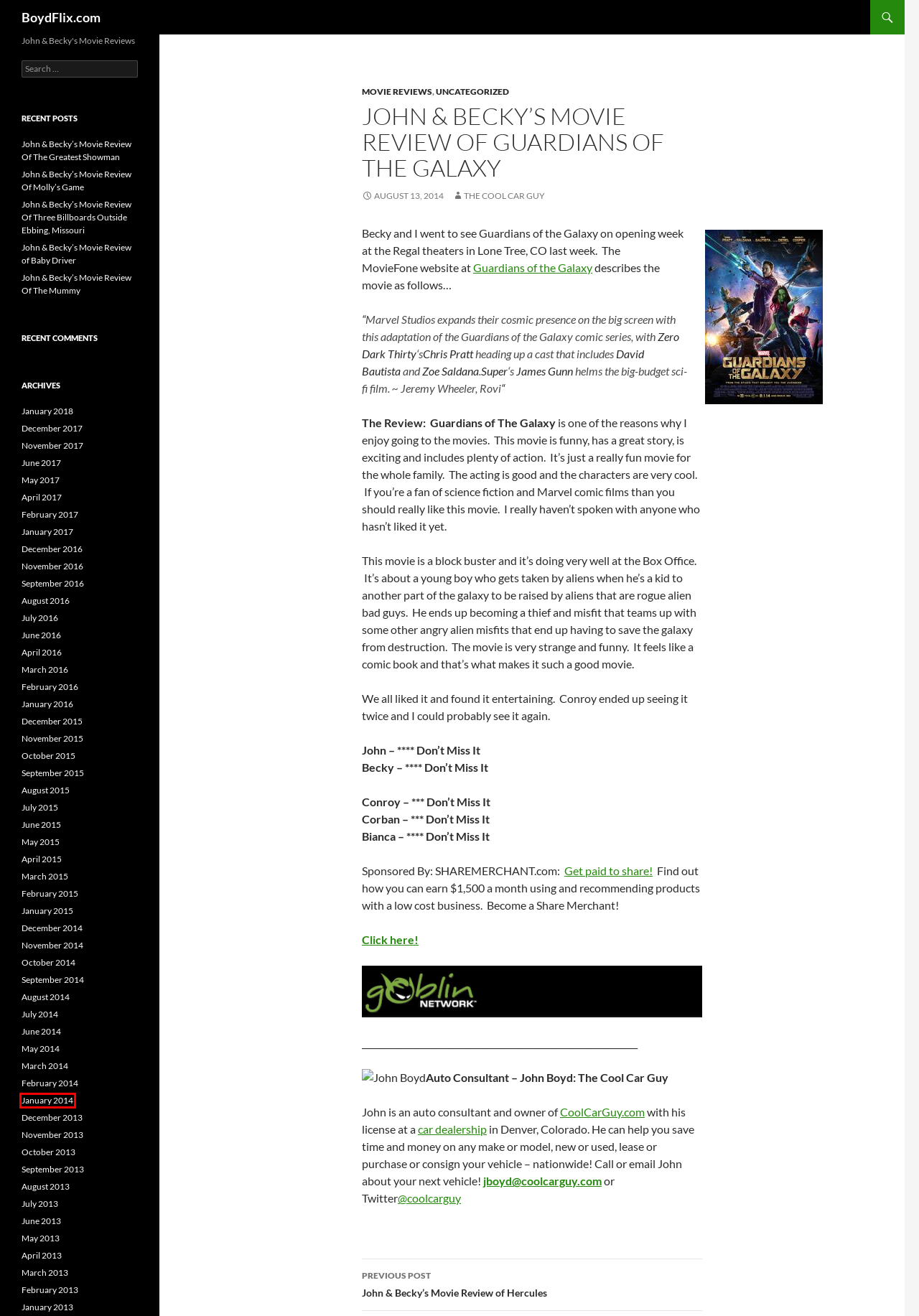View the screenshot of the webpage containing a red bounding box around a UI element. Select the most fitting webpage description for the new page shown after the element in the red bounding box is clicked. Here are the candidates:
A. September | 2013 | BoydFlix.com
B. March | 2014 | BoydFlix.com
C. January | 2015 | BoydFlix.com
D. January | 2014 | BoydFlix.com
E. December | 2015 | BoydFlix.com
F. | of Men and Goblins
G. November | 2014 | BoydFlix.com
H. March | 2015 | BoydFlix.com

D